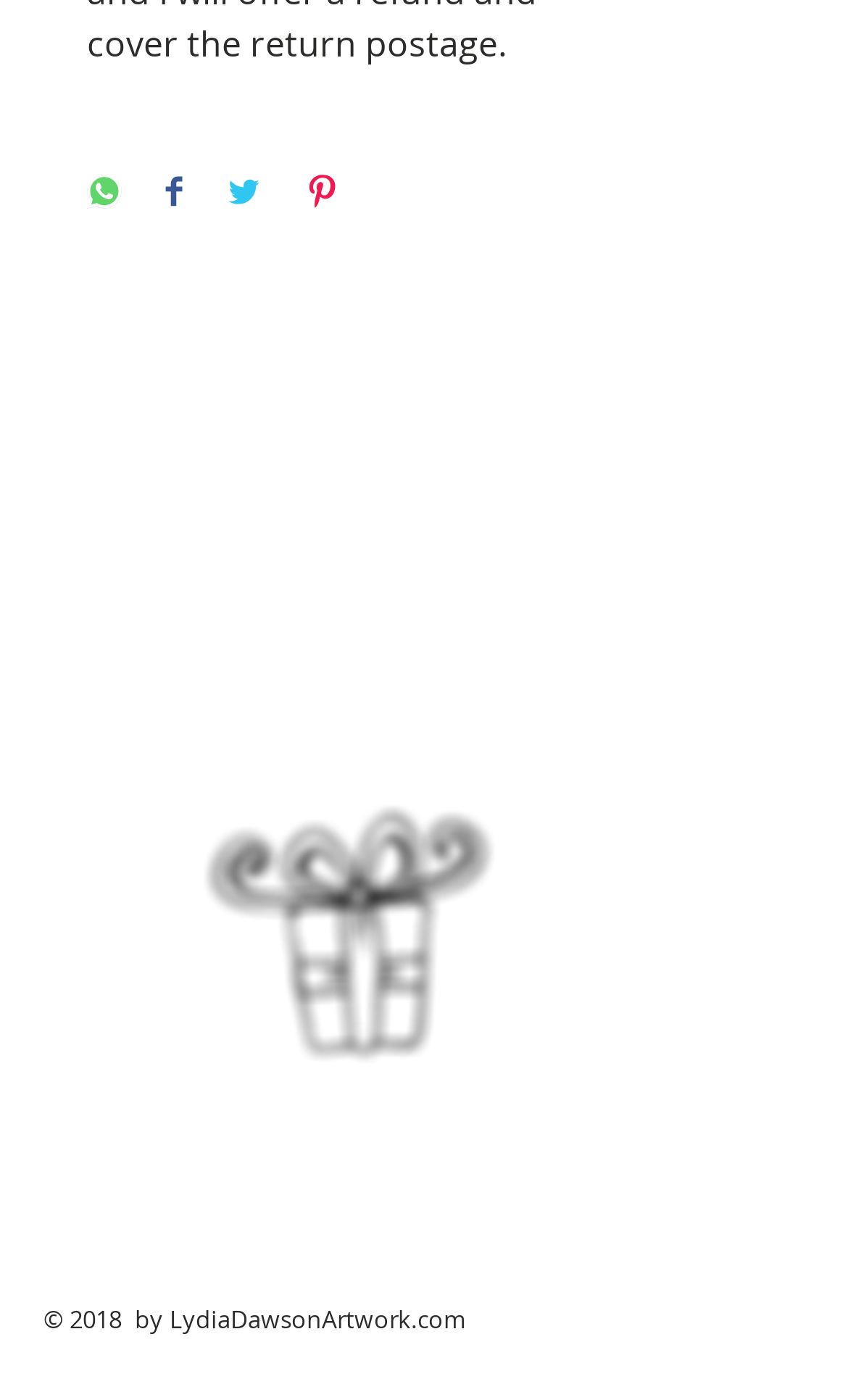How many links are there in the Social Bar?
From the image, respond using a single word or phrase.

3